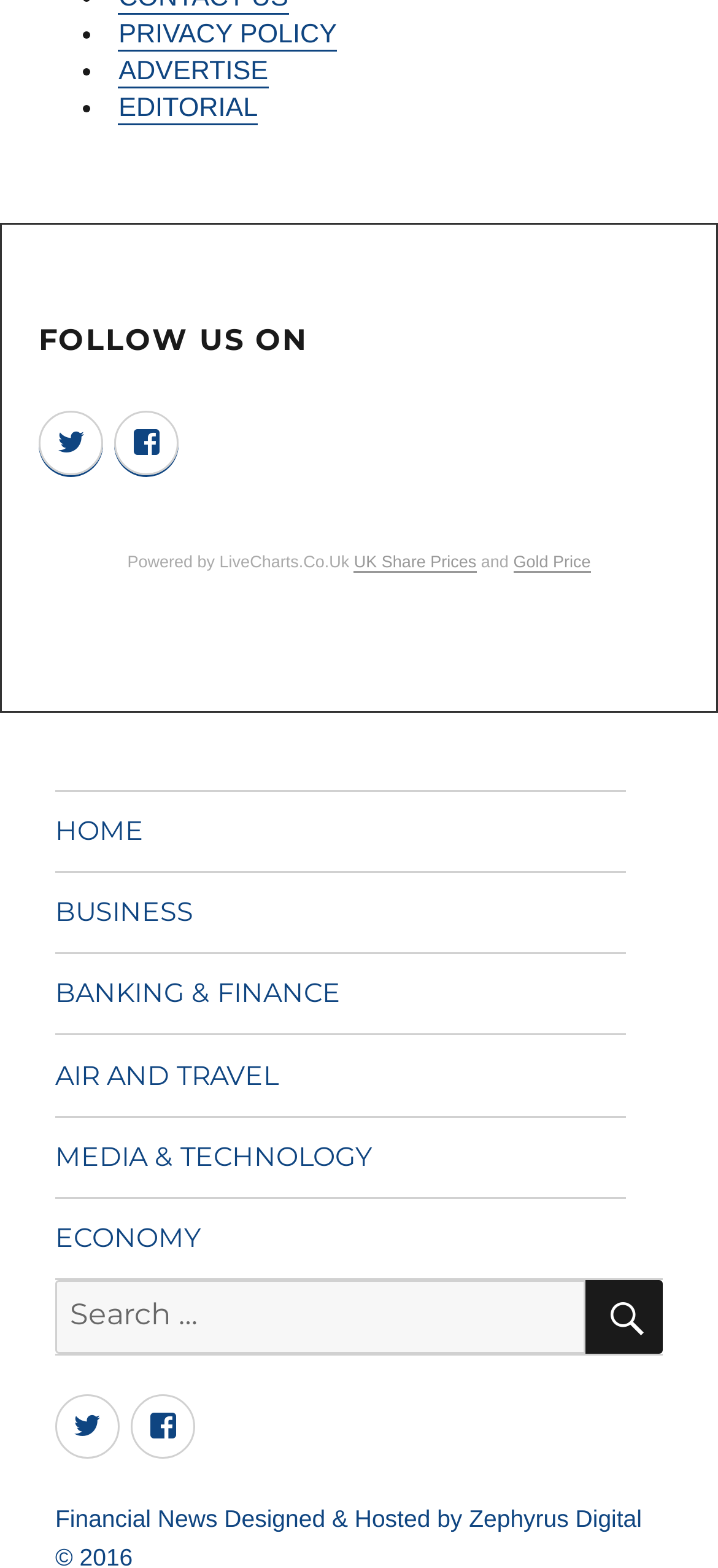Determine the bounding box for the UI element that matches this description: "Home".

[0.077, 0.505, 0.872, 0.556]